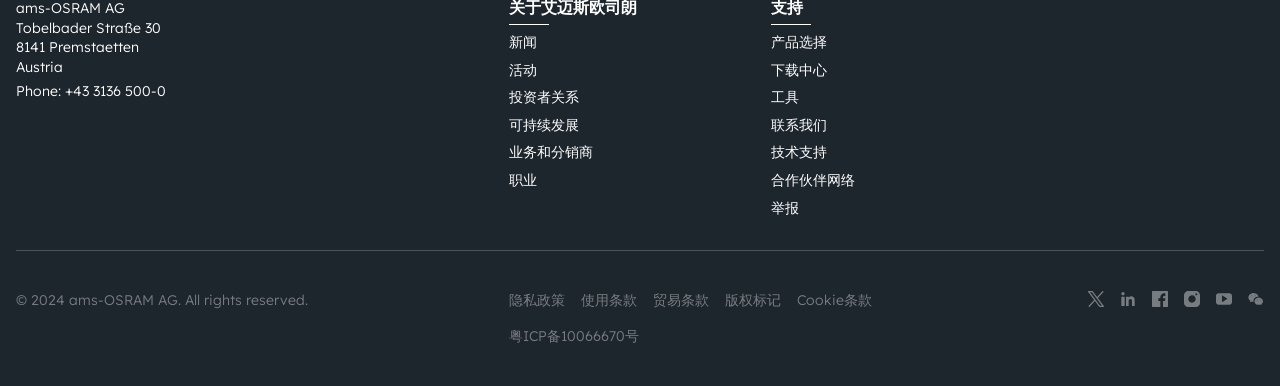Indicate the bounding box coordinates of the element that needs to be clicked to satisfy the following instruction: "Go to the next post". The coordinates should be four float numbers between 0 and 1, i.e., [left, top, right, bottom].

None